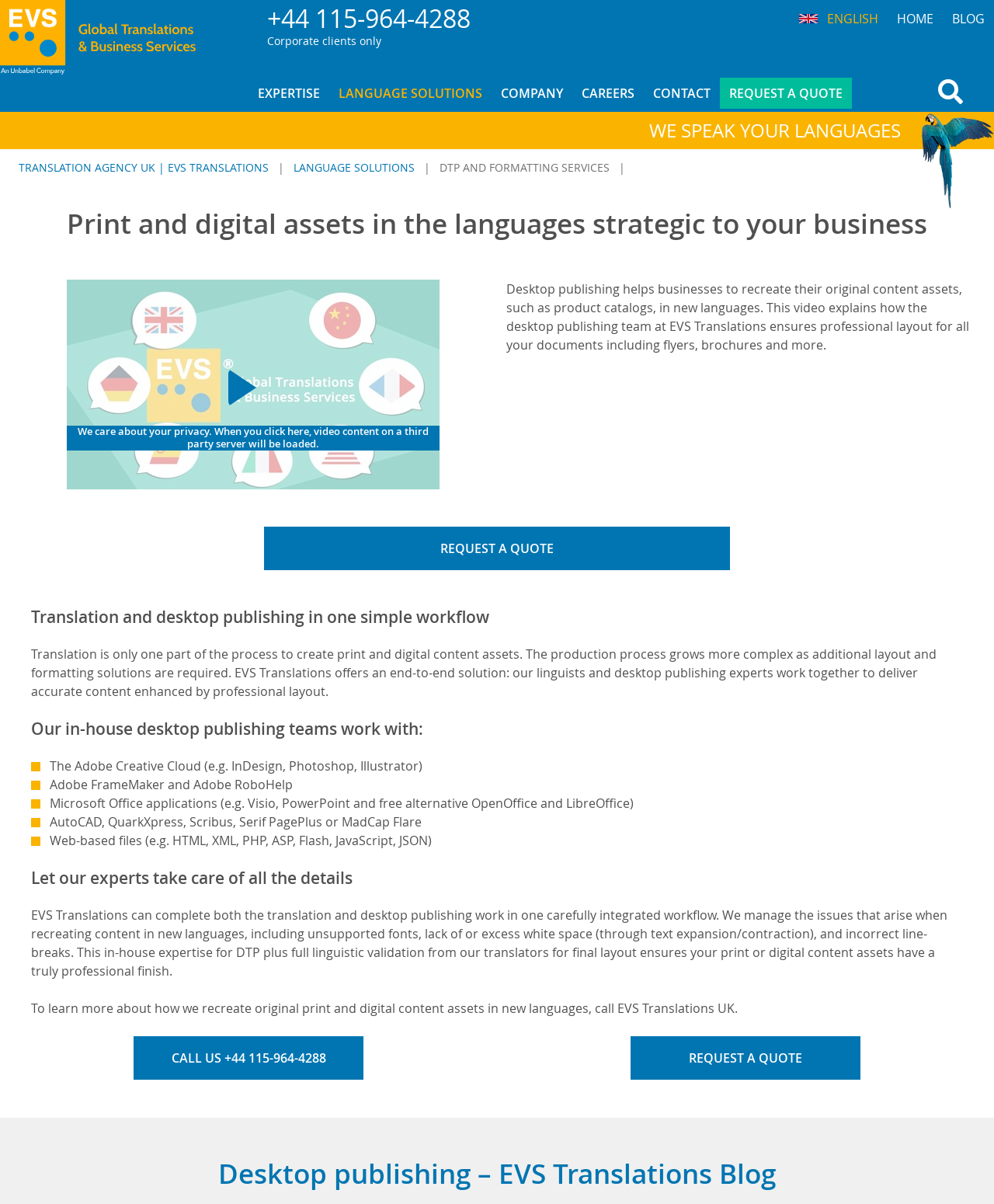Find the bounding box coordinates for the element that must be clicked to complete the instruction: "Click on Reine Rimón and the Bands". The coordinates should be four float numbers between 0 and 1, indicated as [left, top, right, bottom].

None